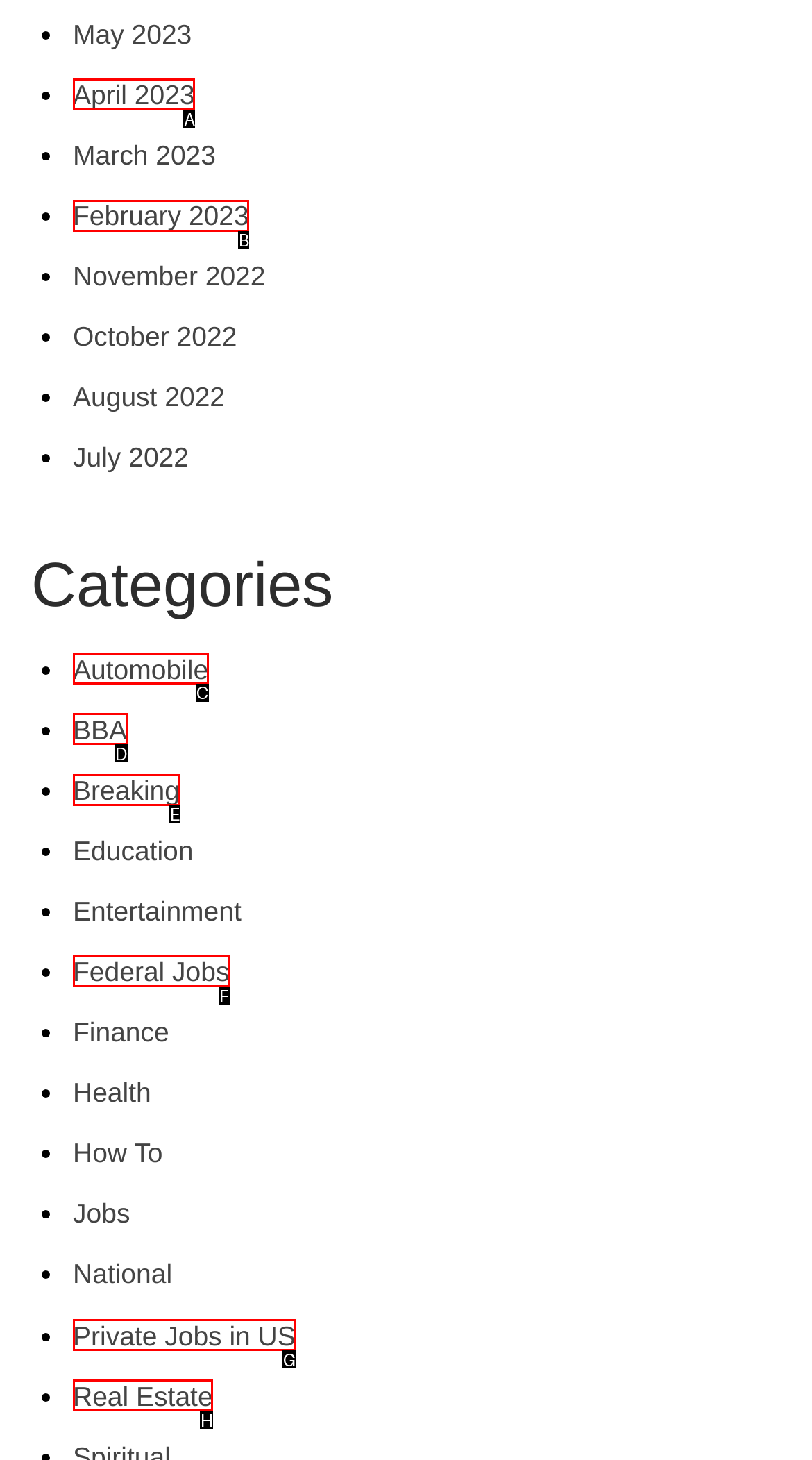Pick the option that best fits the description: Private Jobs in US. Reply with the letter of the matching option directly.

G